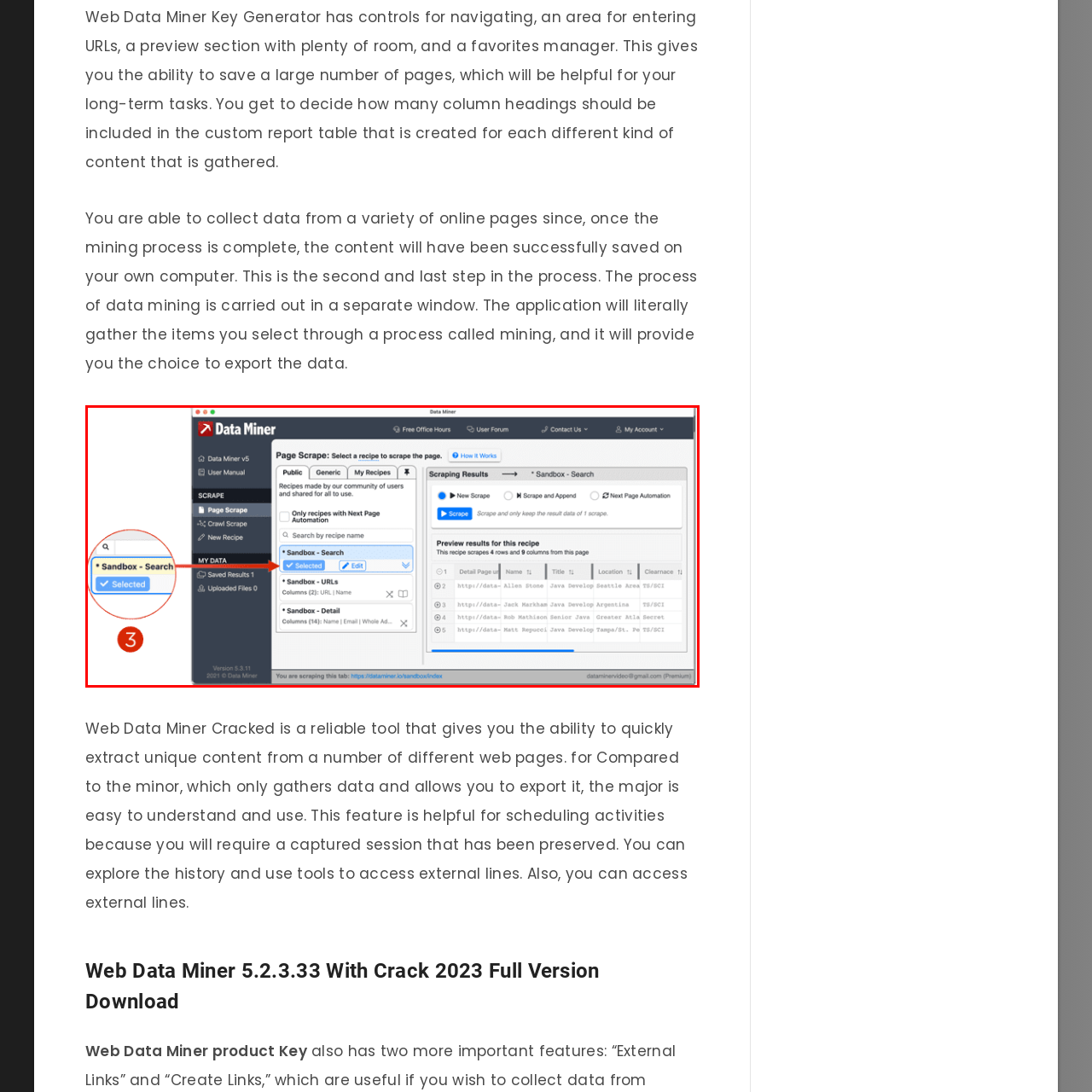Carefully look at the image inside the red box and answer the subsequent question in as much detail as possible, using the information from the image: 
What is the purpose of the circular icon?

The circular icon is located to the left of the selection, and its purpose is to visually indicate that the 'Sandbox - Search' recipe is currently active or selected.